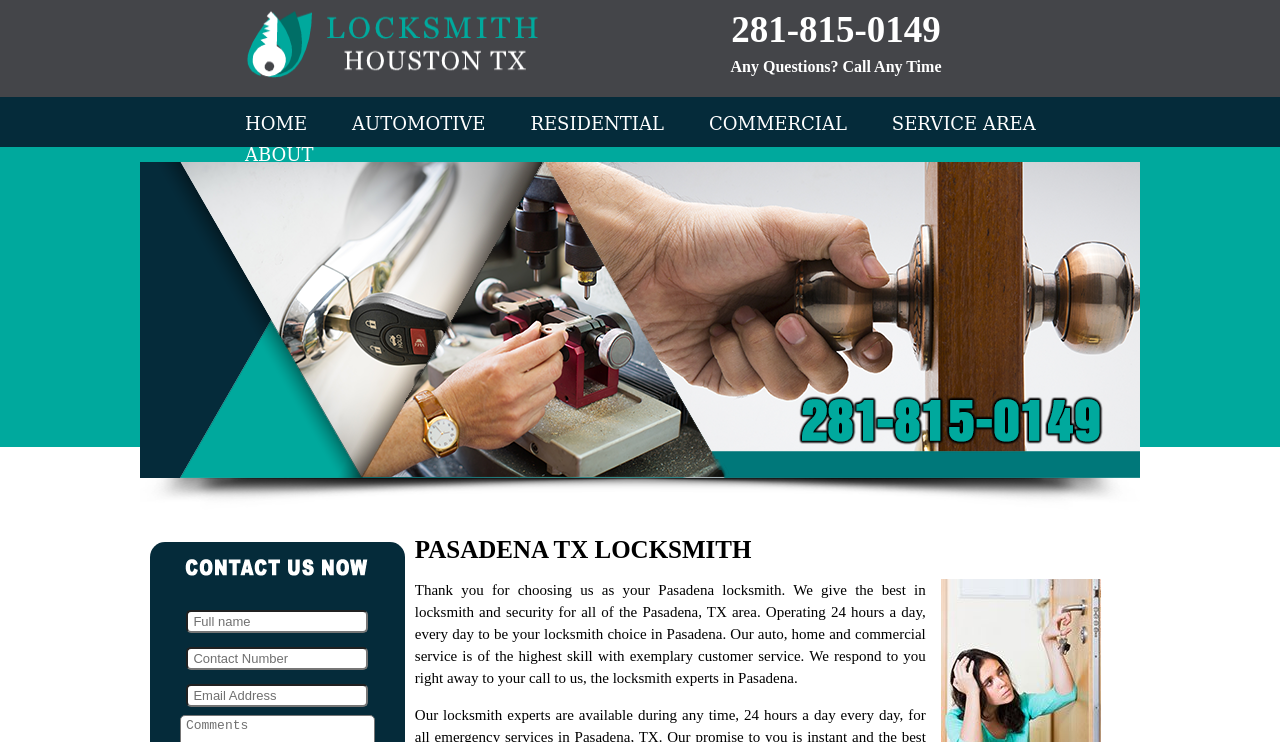Give the bounding box coordinates for the element described as: "Service Area".

[0.697, 0.152, 0.809, 0.181]